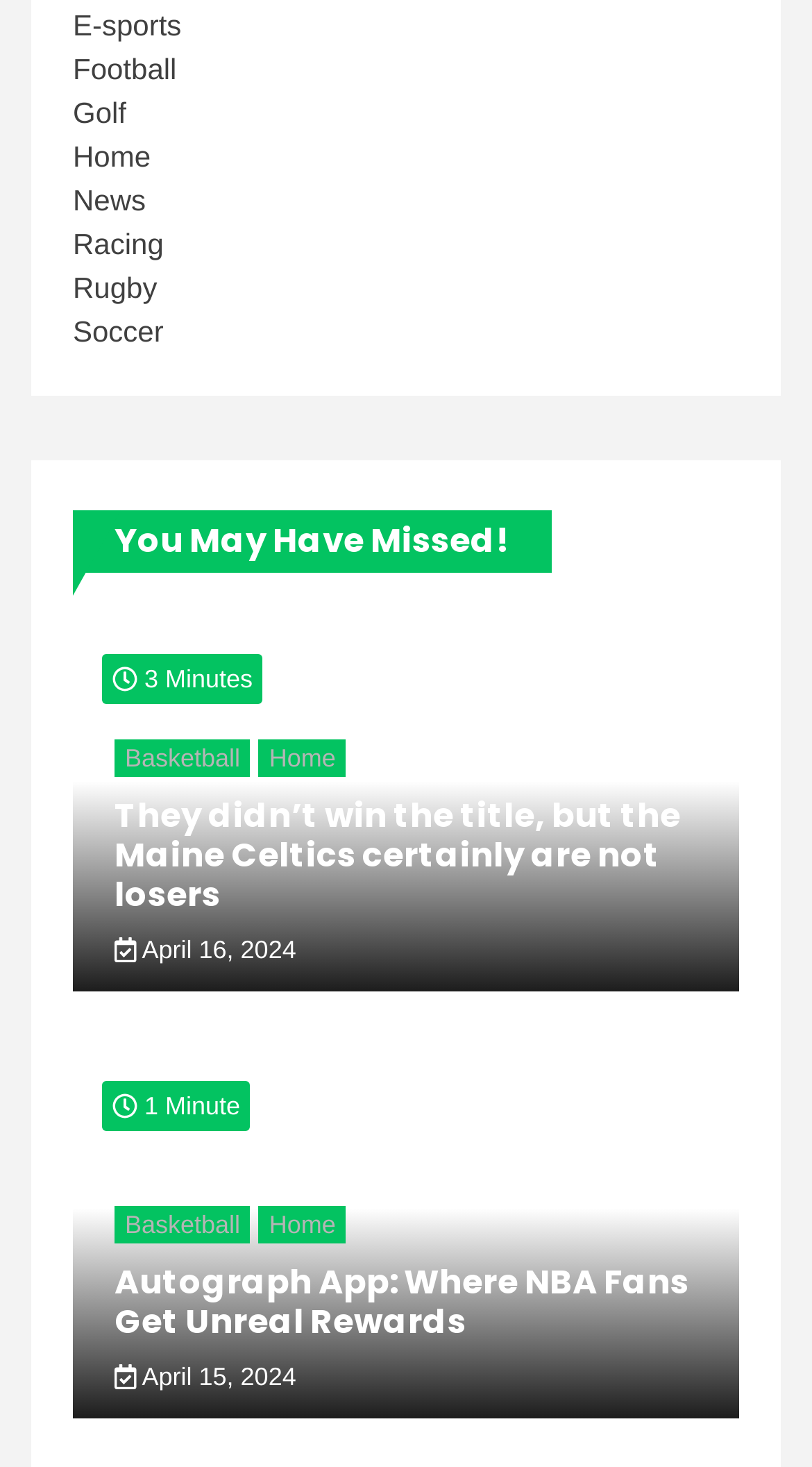Please give a one-word or short phrase response to the following question: 
What is the estimated reading time of the second article?

Not specified